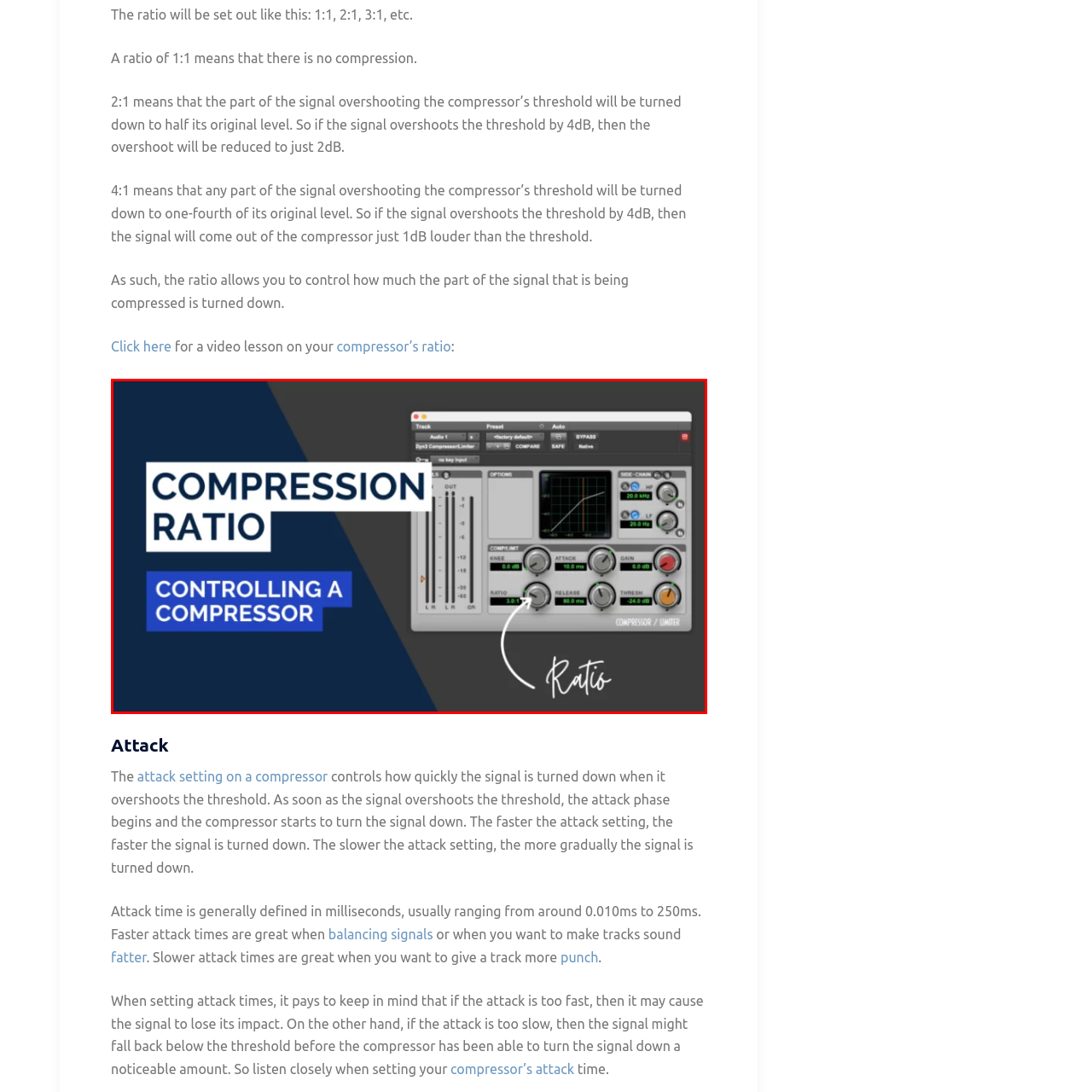View the image within the red box and answer the following question with a concise word or phrase:
What is the background color of the interface?

Dark blues